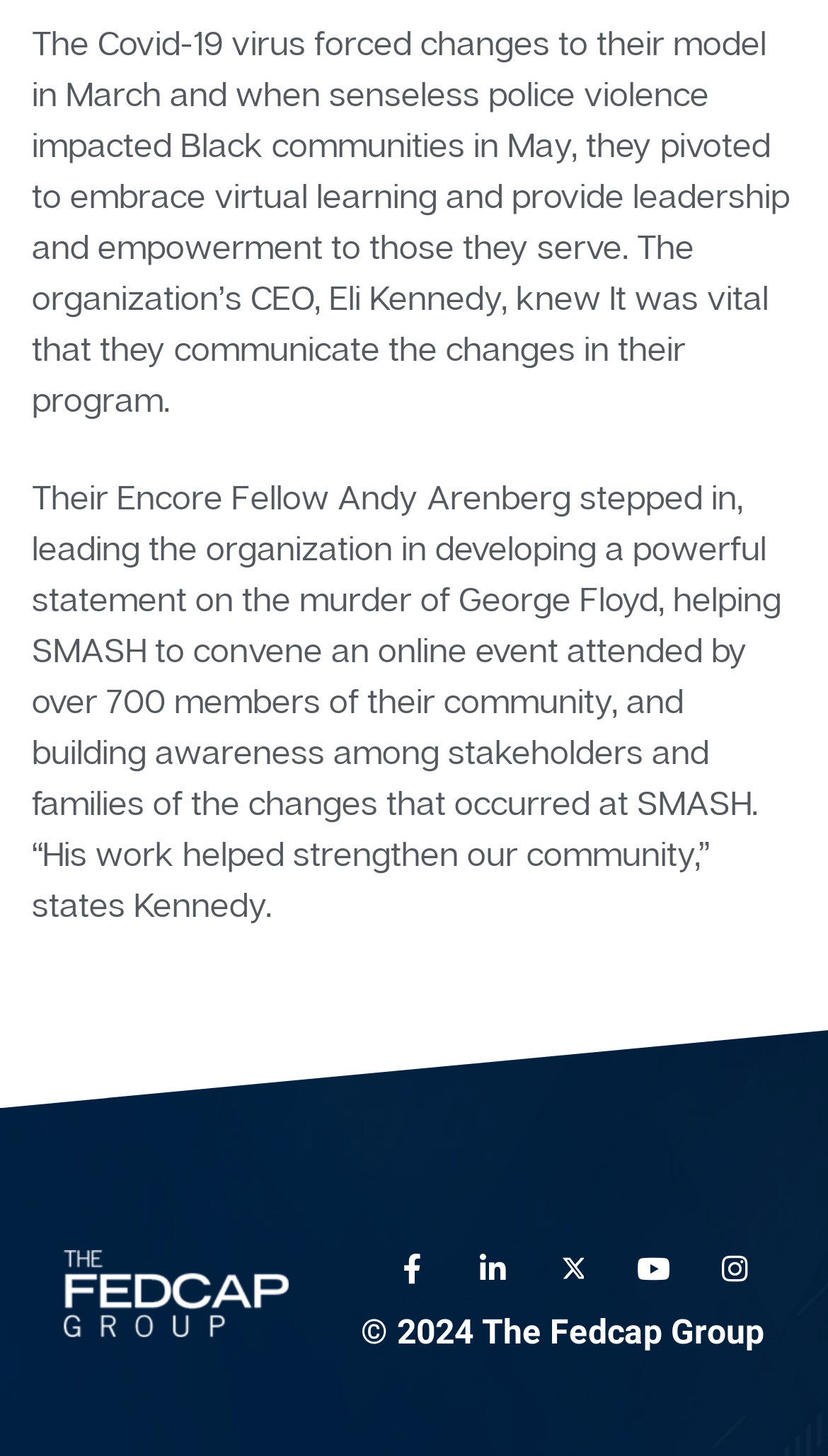What is the name of the organization's CEO?
Based on the image, please offer an in-depth response to the question.

The answer can be found in the first StaticText element, which mentions 'The organization’s CEO, Eli Kennedy, knew It was vital that they communicate the changes in their program.'